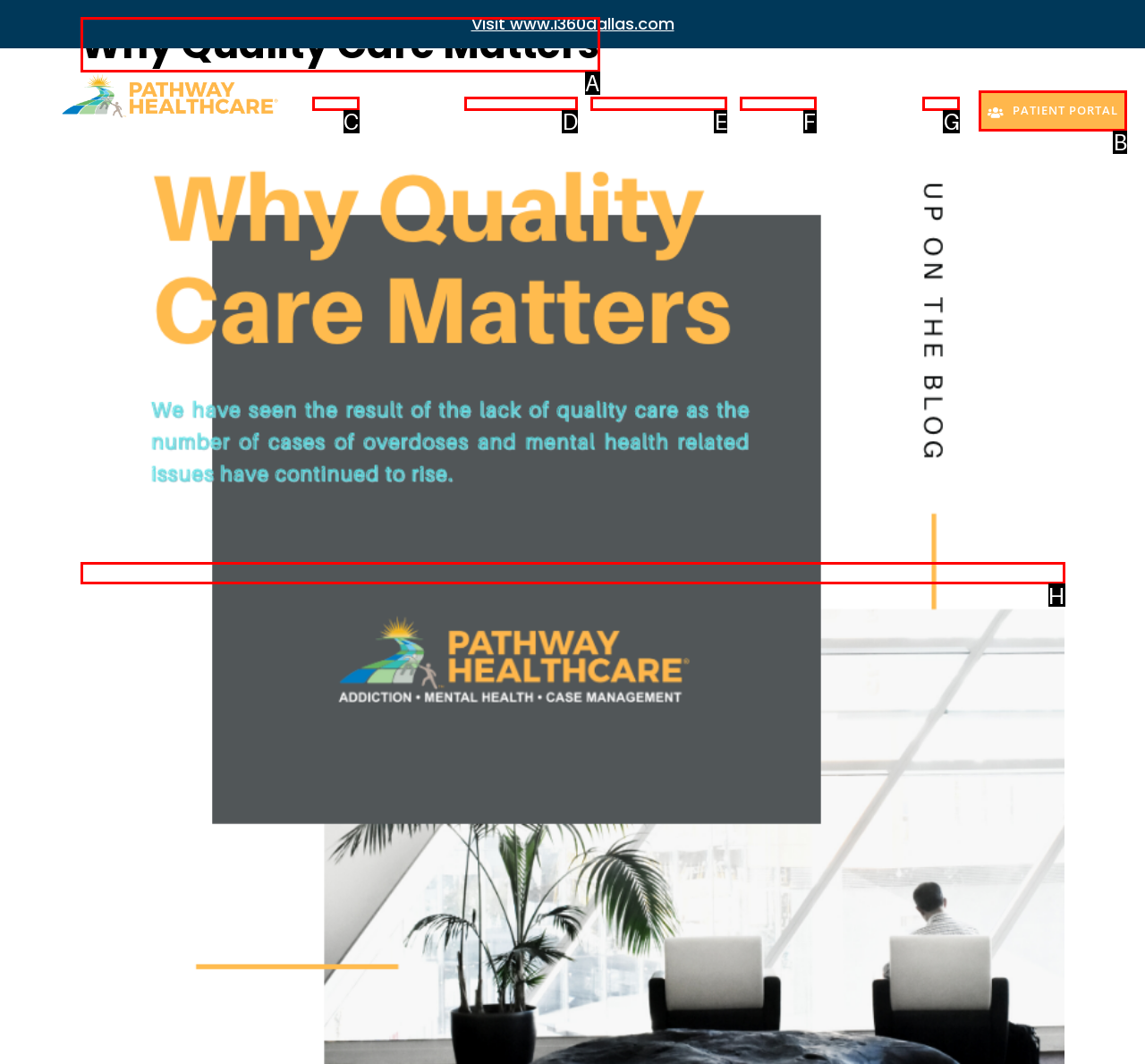Match the element description to one of the options: Blog
Respond with the corresponding option's letter.

G